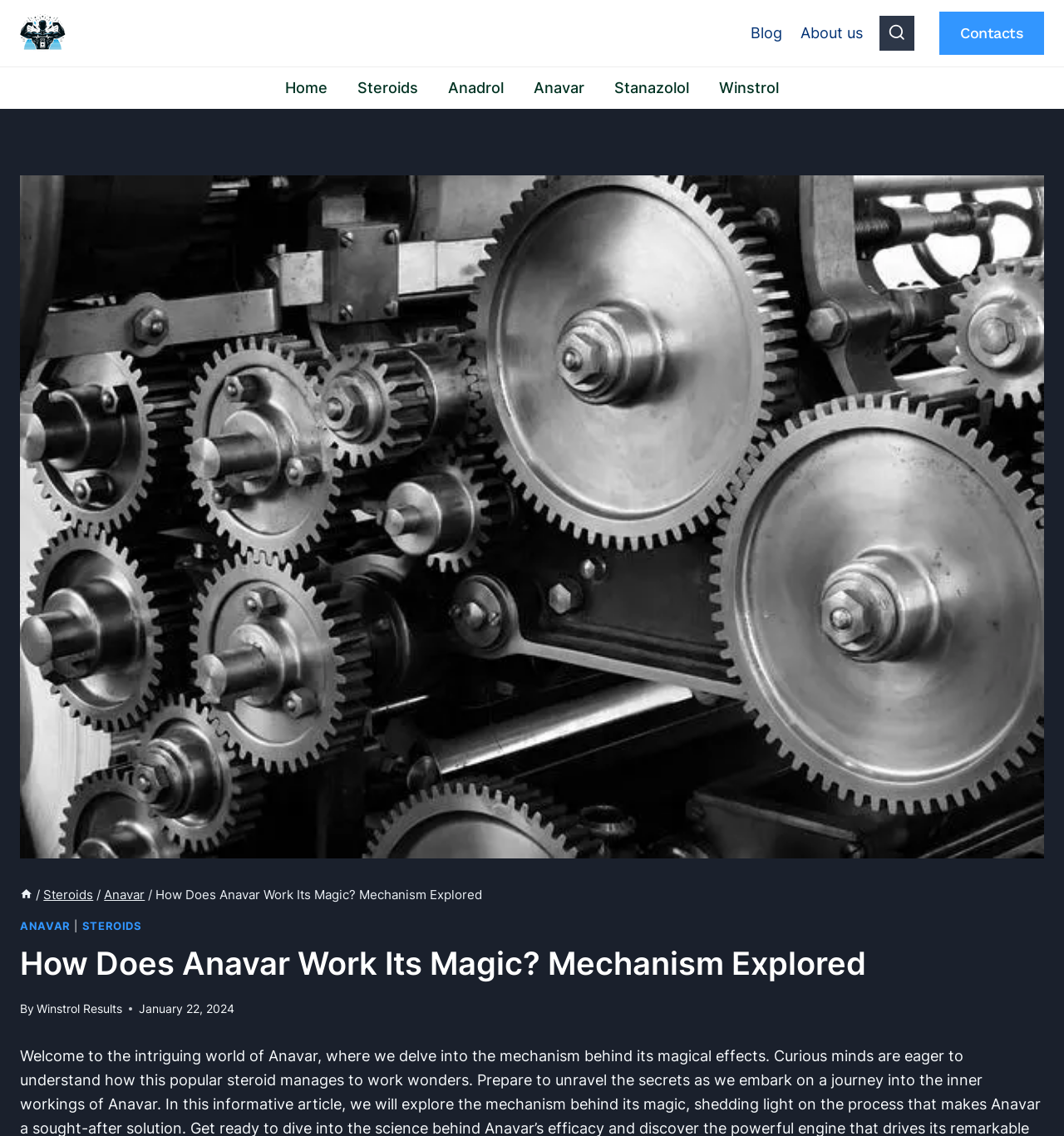Can you find the bounding box coordinates of the area I should click to execute the following instruction: "Click on the 'Home' link"?

[0.254, 0.059, 0.322, 0.096]